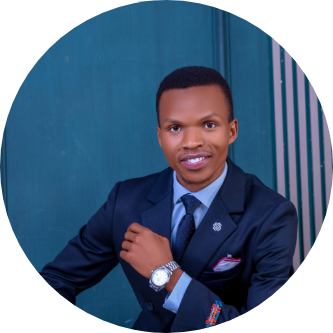Explain in detail what you see in the image.

This image features a young man, styled in a professional manner, showcasing a confident smile. He is dressed in a dark suit and a light blue shirt, complemented by a patterned tie. His posture is relaxed, with one hand resting on his arm while the other subtly highlighting his wristwatch. The background is a soothing blue-green, adding to the overall polished look. This headshot is likely intended for professional use, reflecting a combination of approachability and sophistication.